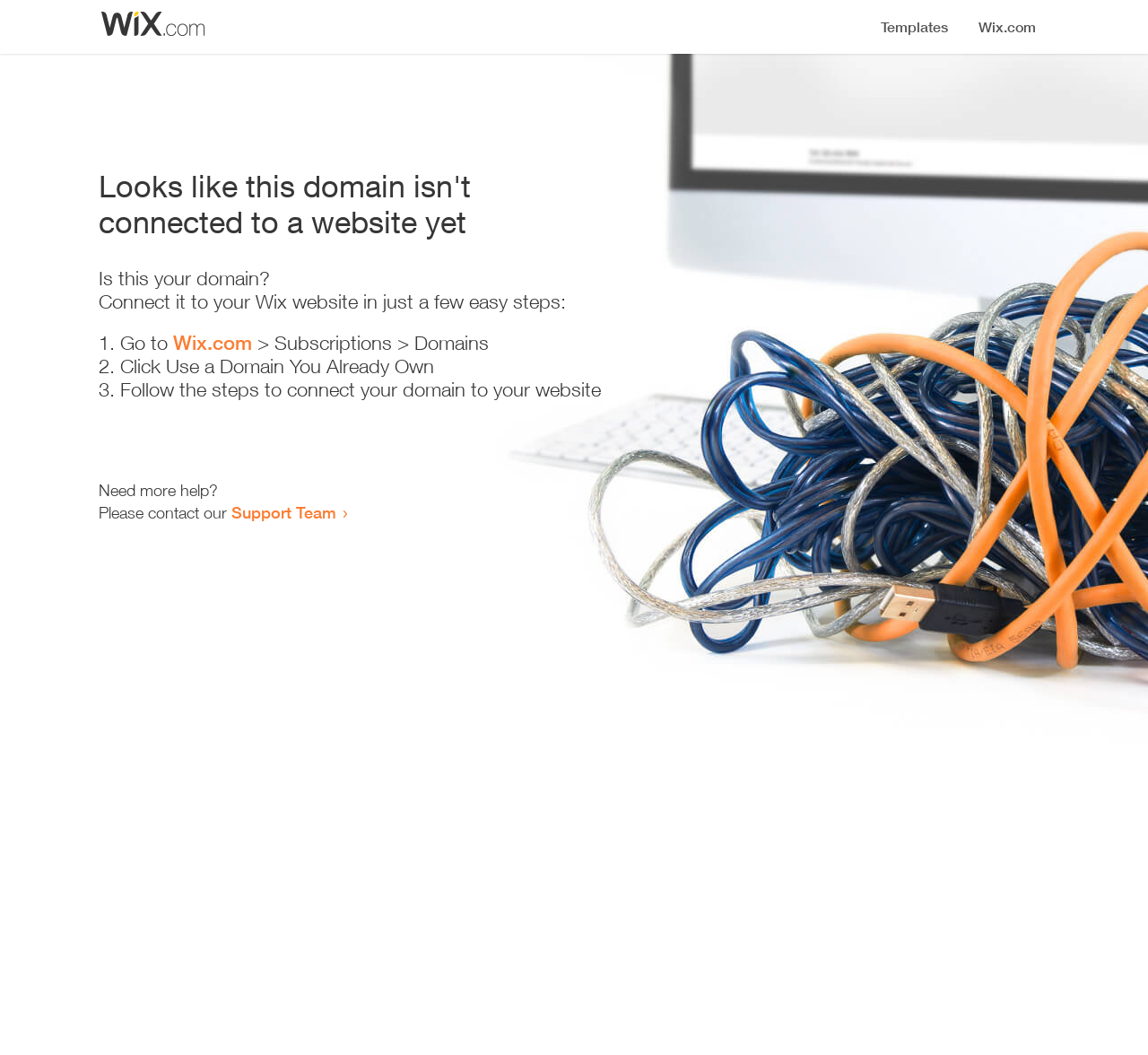Return the bounding box coordinates of the UI element that corresponds to this description: "Support Team". The coordinates must be given as four float numbers in the range of 0 and 1, [left, top, right, bottom].

[0.202, 0.476, 0.293, 0.495]